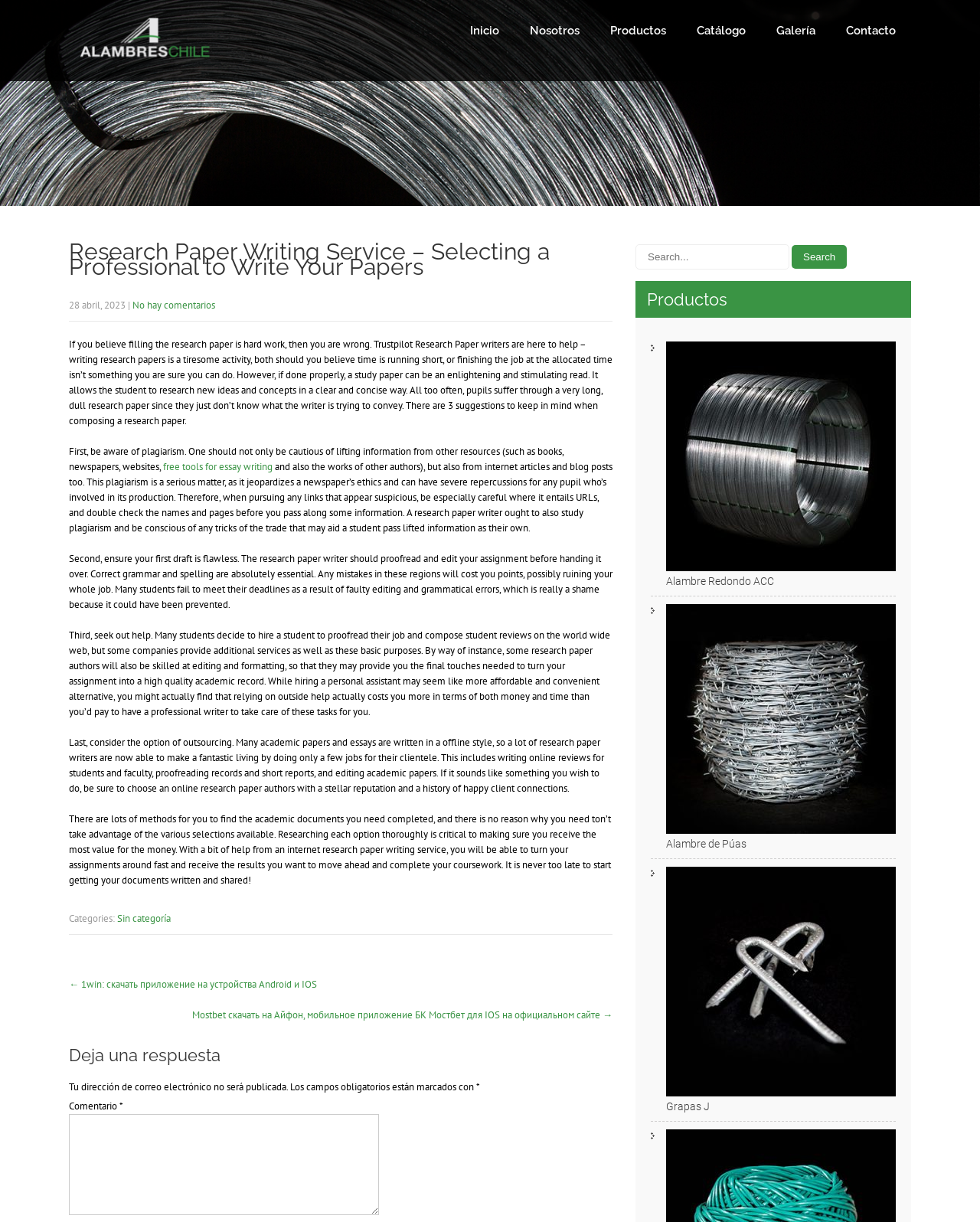What is the benefit of hiring a professional research paper writer?
Answer the question with detailed information derived from the image.

The webpage suggests that hiring a professional research paper writer can provide high-quality work, including editing and formatting, which can ultimately lead to better results. This is because professional writers have the skills and expertise to produce high-quality academic records.